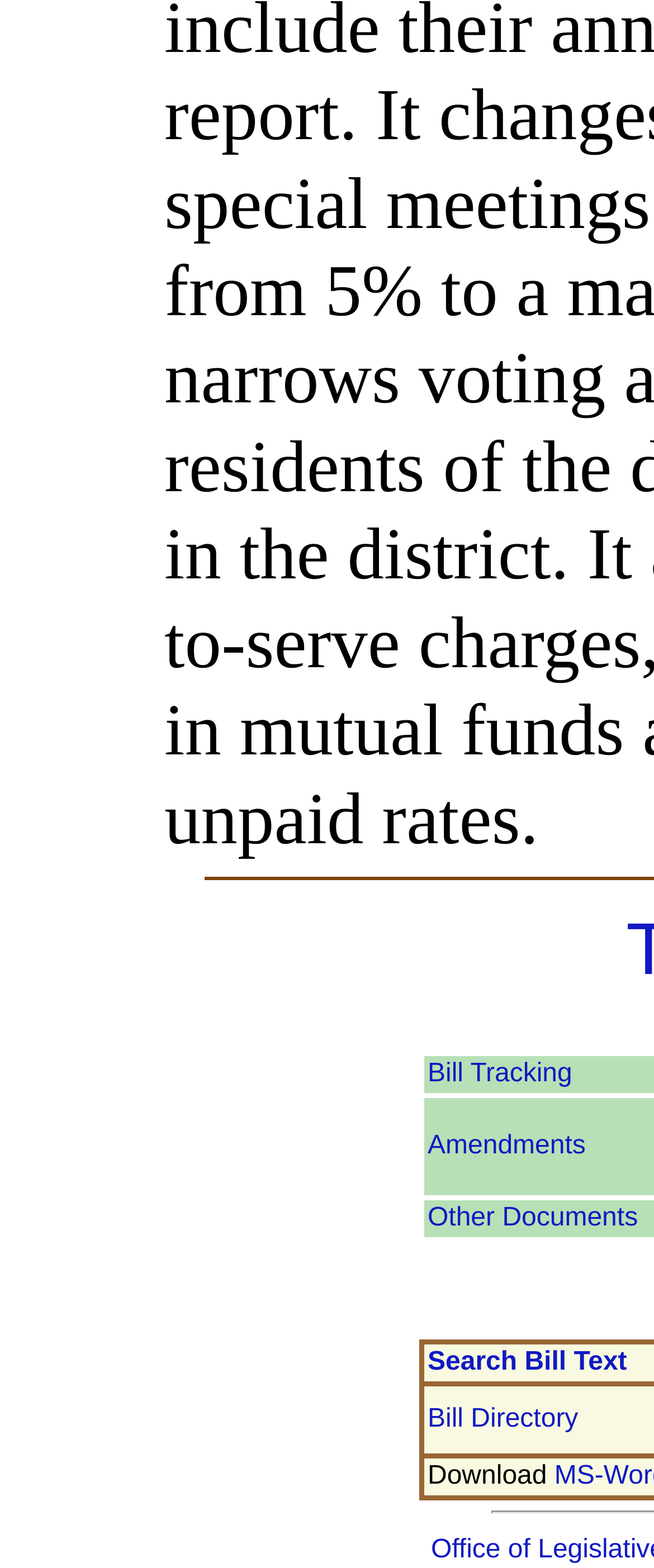Using the given element description, provide the bounding box coordinates (top-left x, top-left y, bottom-right x, bottom-right y) for the corresponding UI element in the screenshot: Bill Tracking

[0.654, 0.676, 0.875, 0.694]